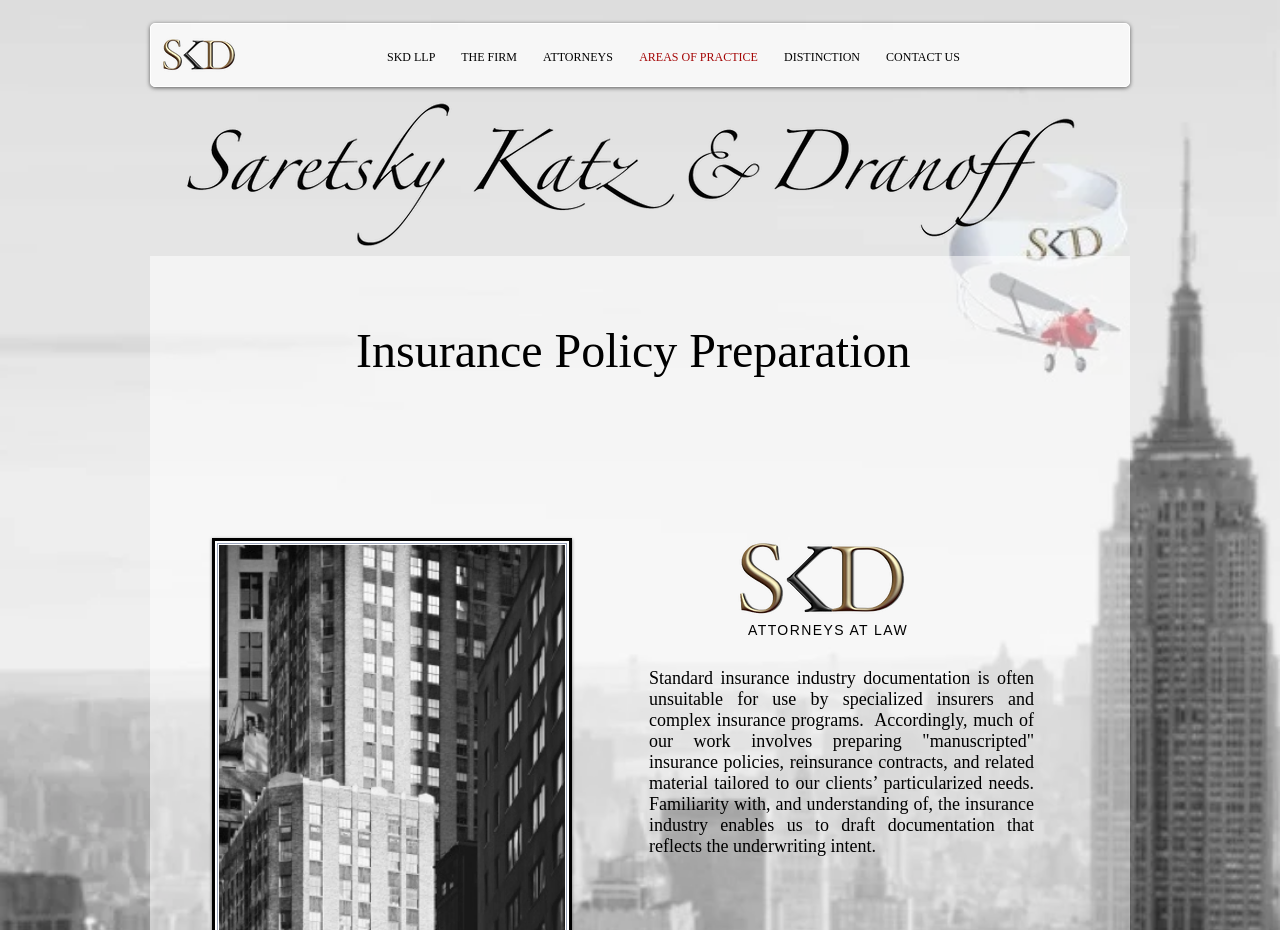Refer to the image and provide an in-depth answer to the question:
What is the firm's profession?

The webpage has a heading 'ATTORNEYS AT LAW', which indicates that the firm is a law firm and its professionals are attorneys.